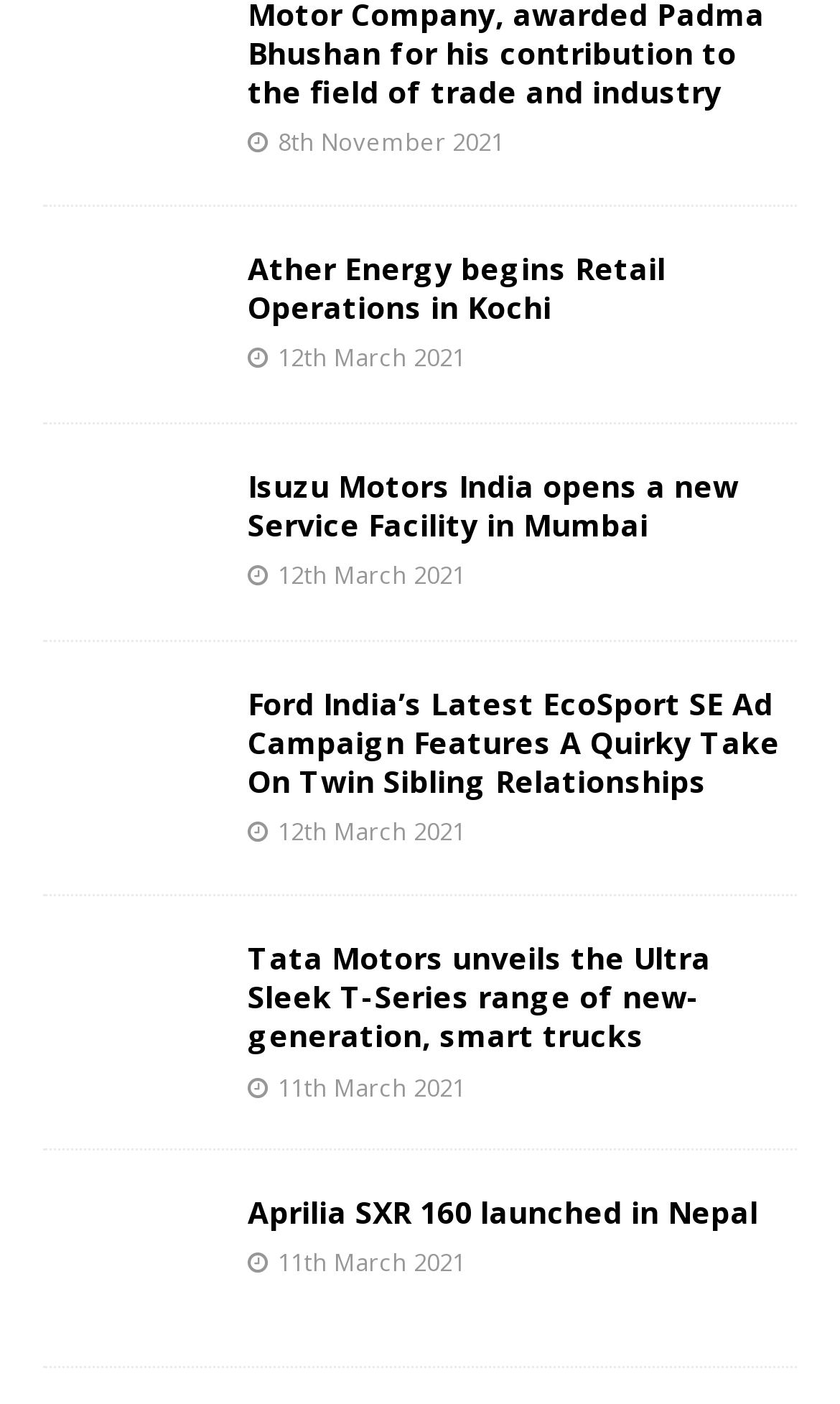How many news articles are displayed on this webpage?
Using the image as a reference, give an elaborate response to the question.

I counted the number of news article links and their corresponding figure elements, and found a total of 5 news articles.